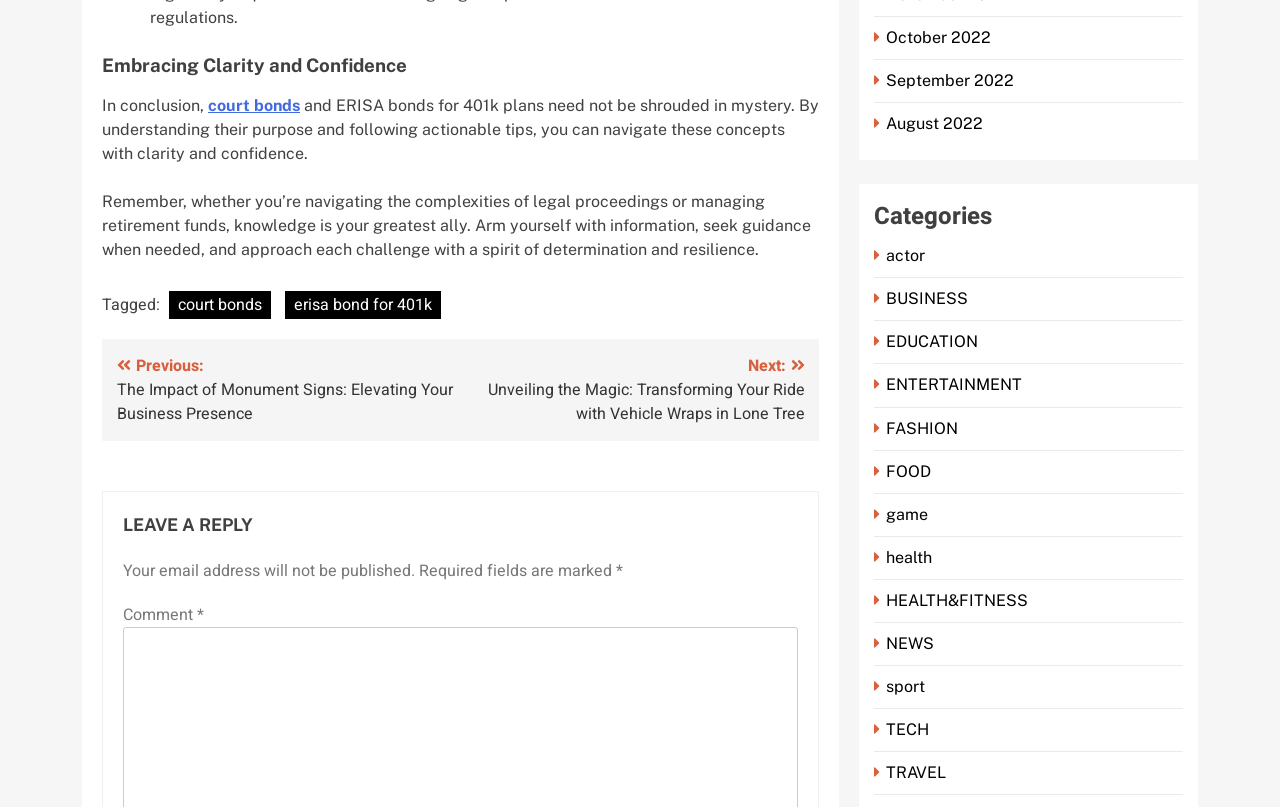Find the bounding box coordinates of the element to click in order to complete this instruction: "Explore the 'BUSINESS' category". The bounding box coordinates must be four float numbers between 0 and 1, denoted as [left, top, right, bottom].

[0.683, 0.358, 0.761, 0.382]